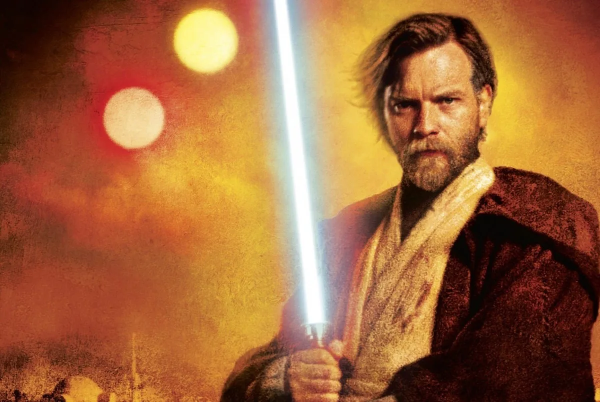Detail every aspect of the image in your description.

The image features a powerful portrait of a Jedi wielding a lightsaber, set against a backdrop of vibrant, blurred orbs that suggest mystical lighting. The character, dressed in traditional Jedi robes with a flowing cloak, exudes a strong presence, his face reflecting determination and wisdom. The blue glow of the lightsaber contrasts against the warm, golden tones of the background, emphasizing the iconic weapon of a Jedi. This image resonates with themes of courage and the battle between good and evil, fitting perfectly within the Star Wars universe. It coincides with discussions about the anticipated "Obi-Wan Kenobi" series, drawing excitement from fans eager to see the continuation of stories related to beloved characters like Obi-Wan.